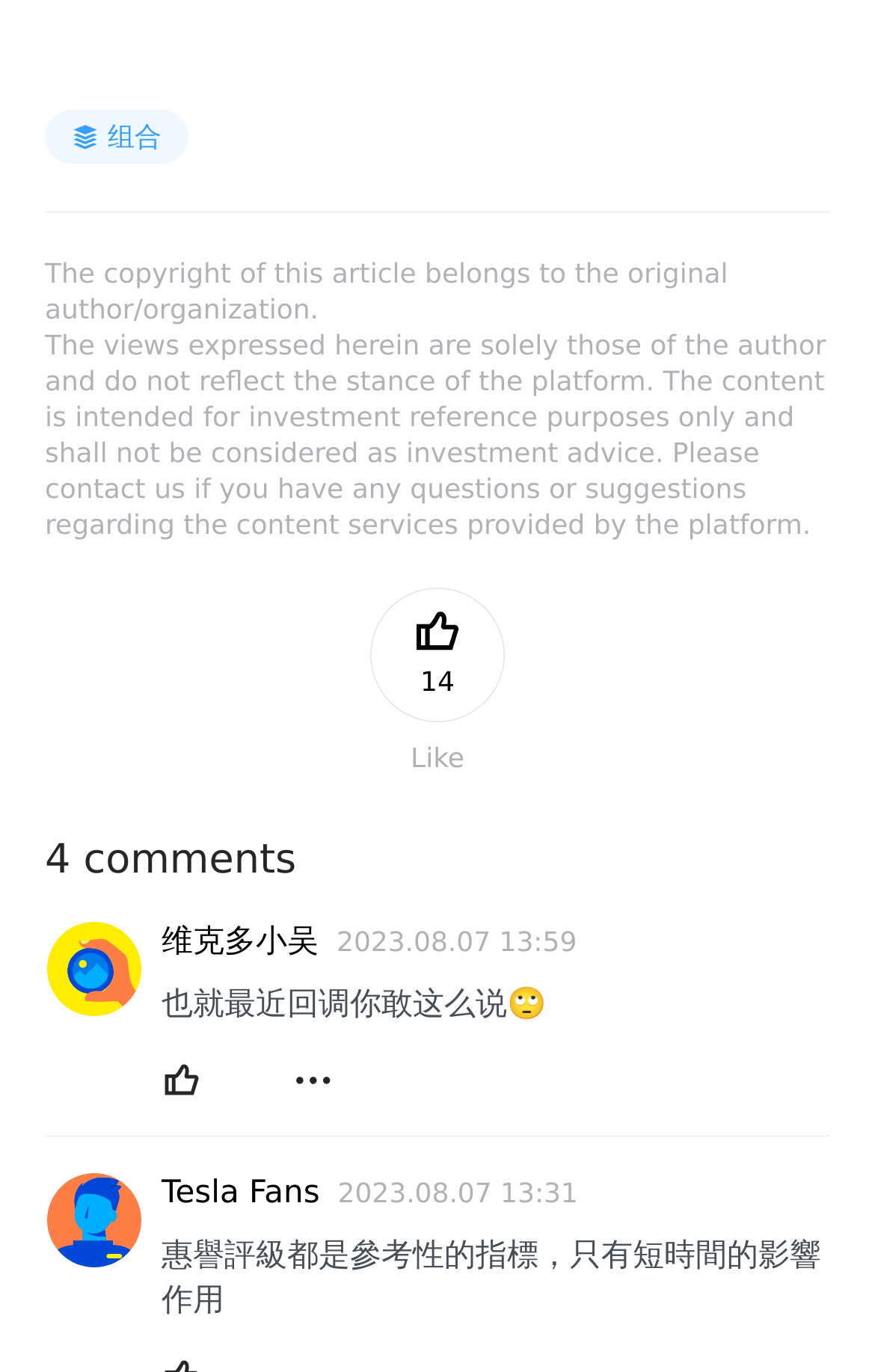Identify the bounding box for the UI element that is described as follows: "Tesla Fans".

[0.185, 0.853, 0.365, 0.886]